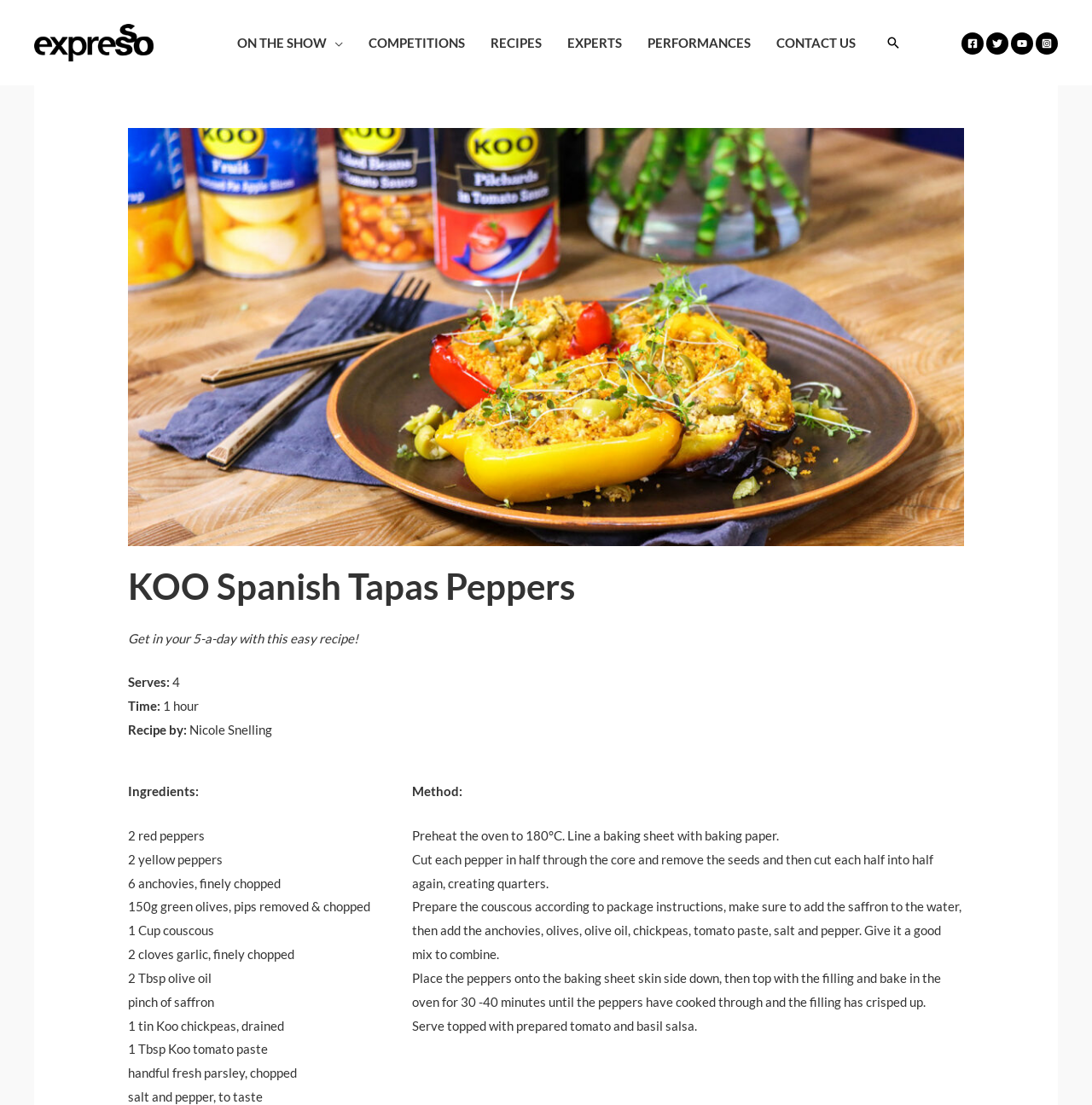Please reply with a single word or brief phrase to the question: 
What is the cooking time for the peppers?

30-40 minutes